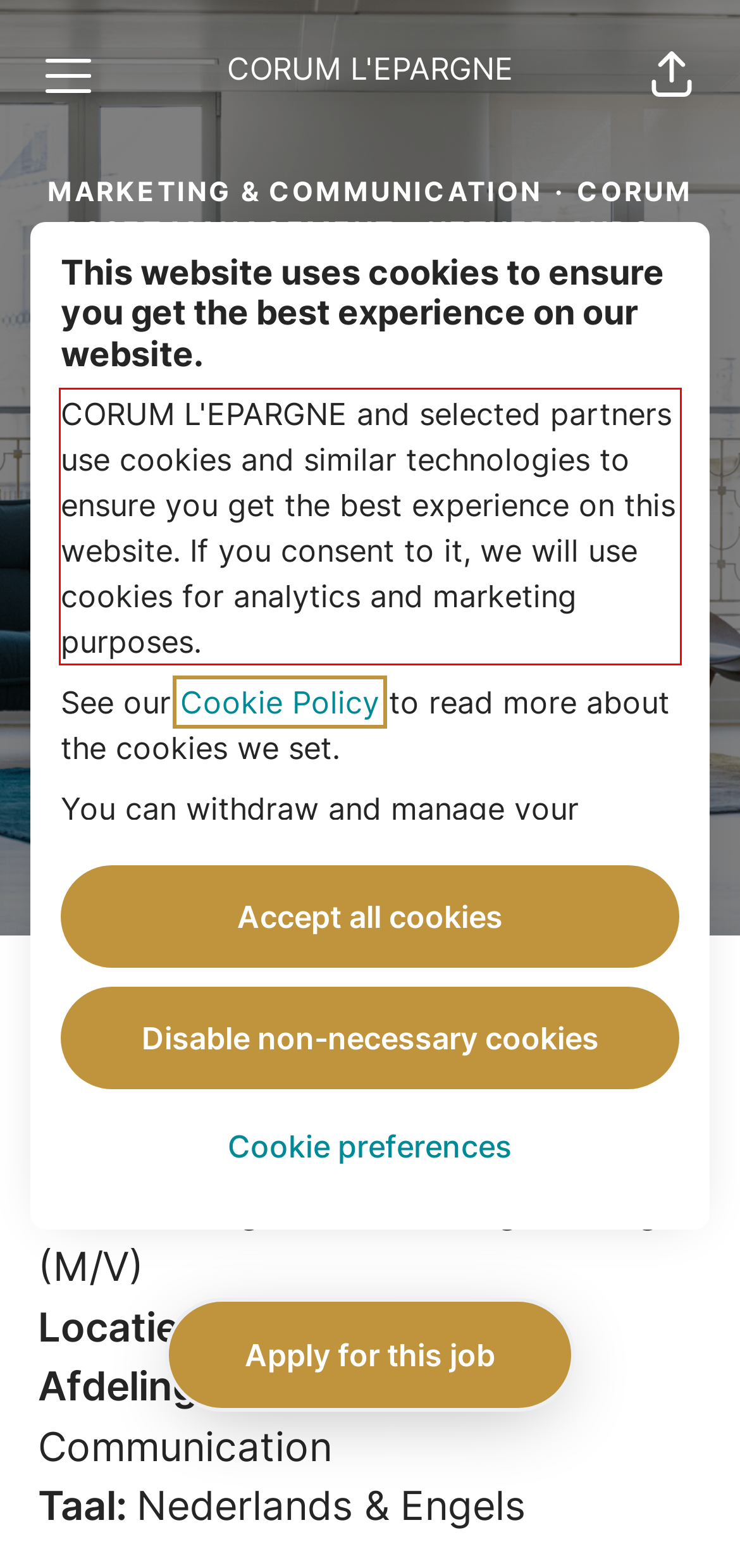Review the webpage screenshot provided, and perform OCR to extract the text from the red bounding box.

CORUM L'EPARGNE and selected partners use cookies and similar technologies to ensure you get the best experience on this website. If you consent to it, we will use cookies for analytics and marketing purposes.